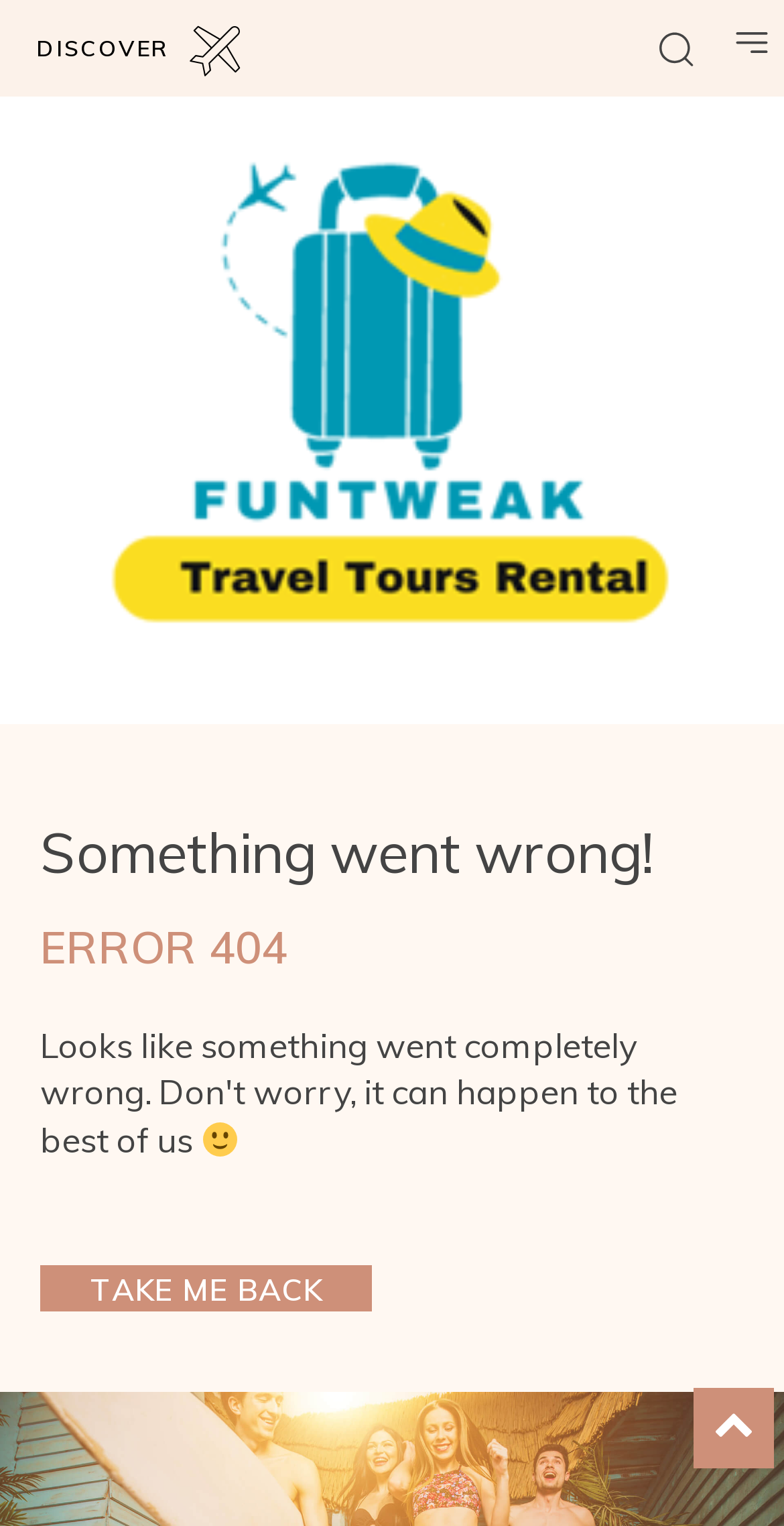Explain the webpage's design and content in an elaborate manner.

The webpage displays a "Page not found" error message. At the top left, there is a link labeled "DISCOVER" with an icon. To the right of this link, there are two small images. Below these elements, a logo is positioned, which is also an image. 

The main content of the page is centered, starting with a heading that reads "Something went wrong!" followed by a larger heading "ERROR 404". Below these headings, there is a smiling face emoji. 

At the bottom of the page, a link "TAKE ME BACK" is provided. There are a total of 4 images and 3 links on the page. The overall structure of the page is simple and easy to navigate.